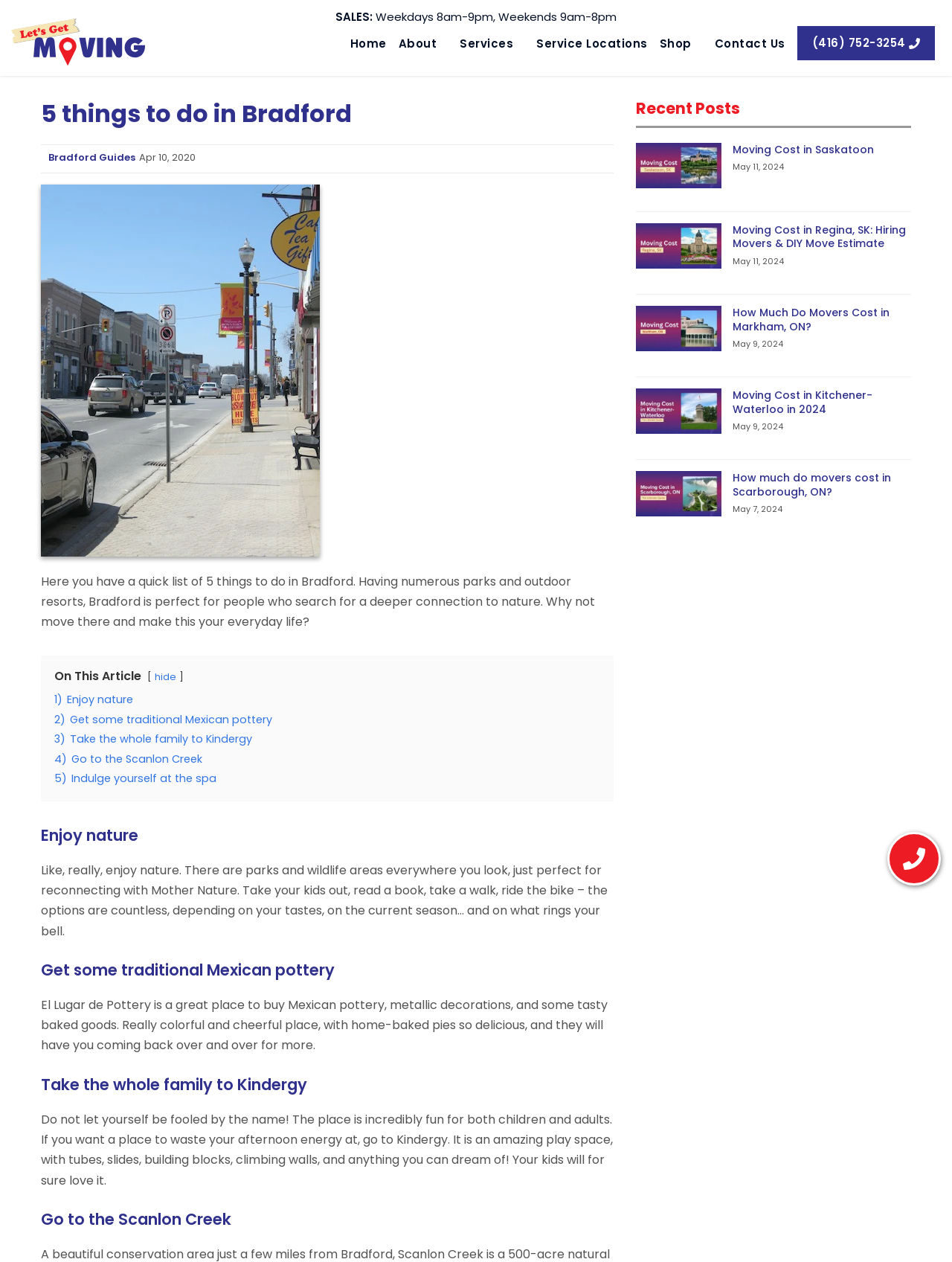Determine the primary headline of the webpage.

5 things to do in Bradford